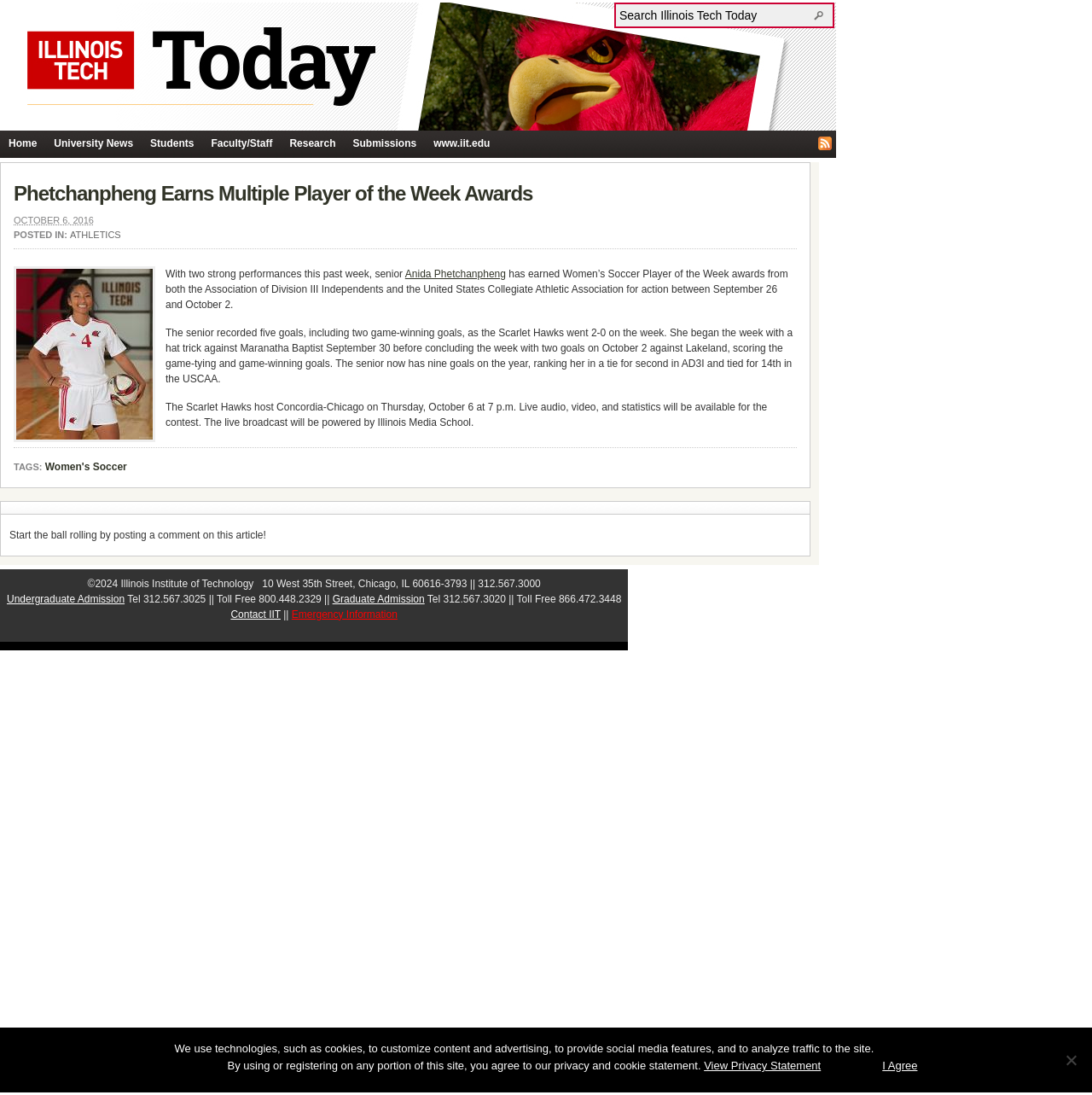Please specify the bounding box coordinates for the clickable region that will help you carry out the instruction: "Search Illinois Tech Today".

[0.567, 0.008, 0.744, 0.02]